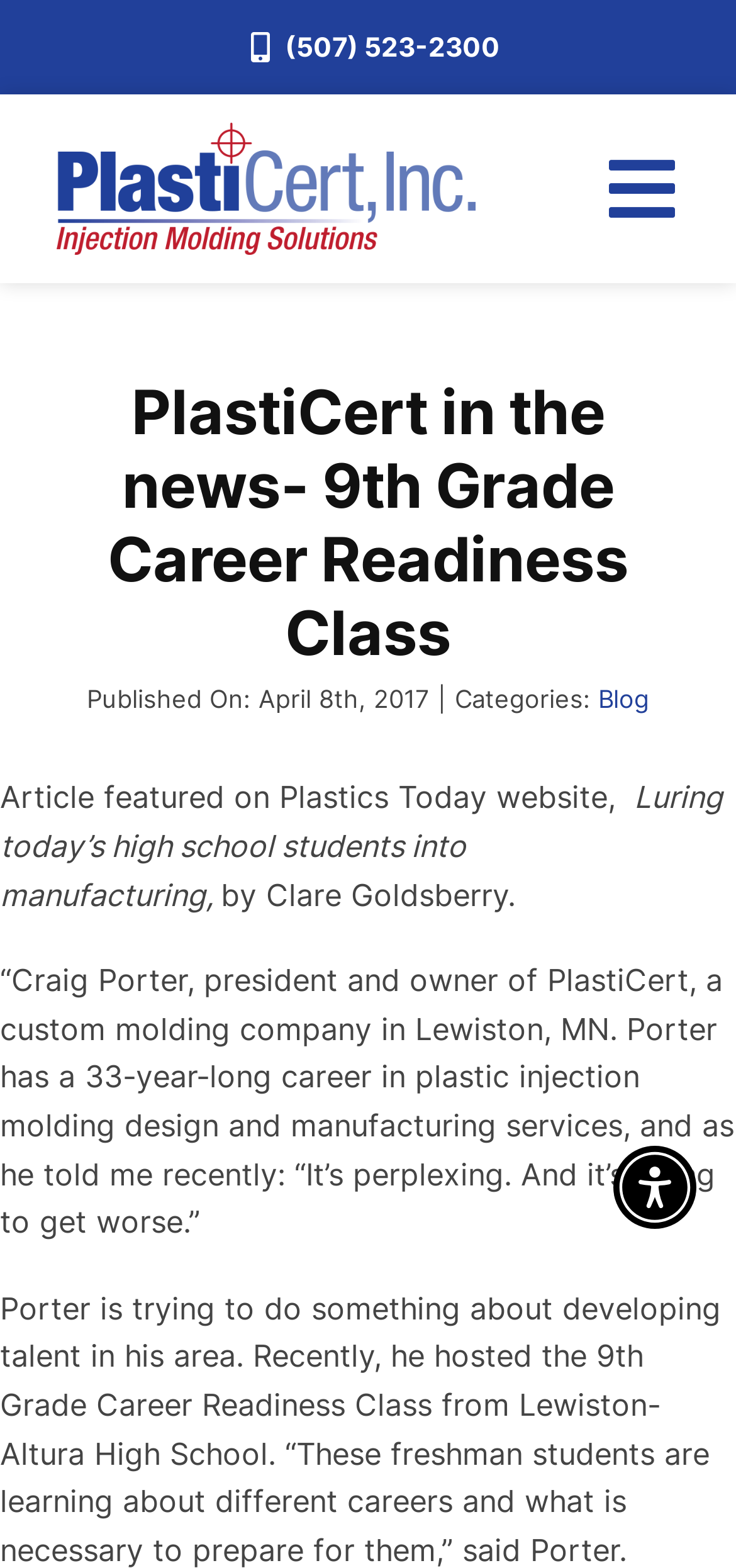Can you provide the bounding box coordinates for the element that should be clicked to implement the instruction: "Read the Blog article"?

[0.813, 0.436, 0.882, 0.456]